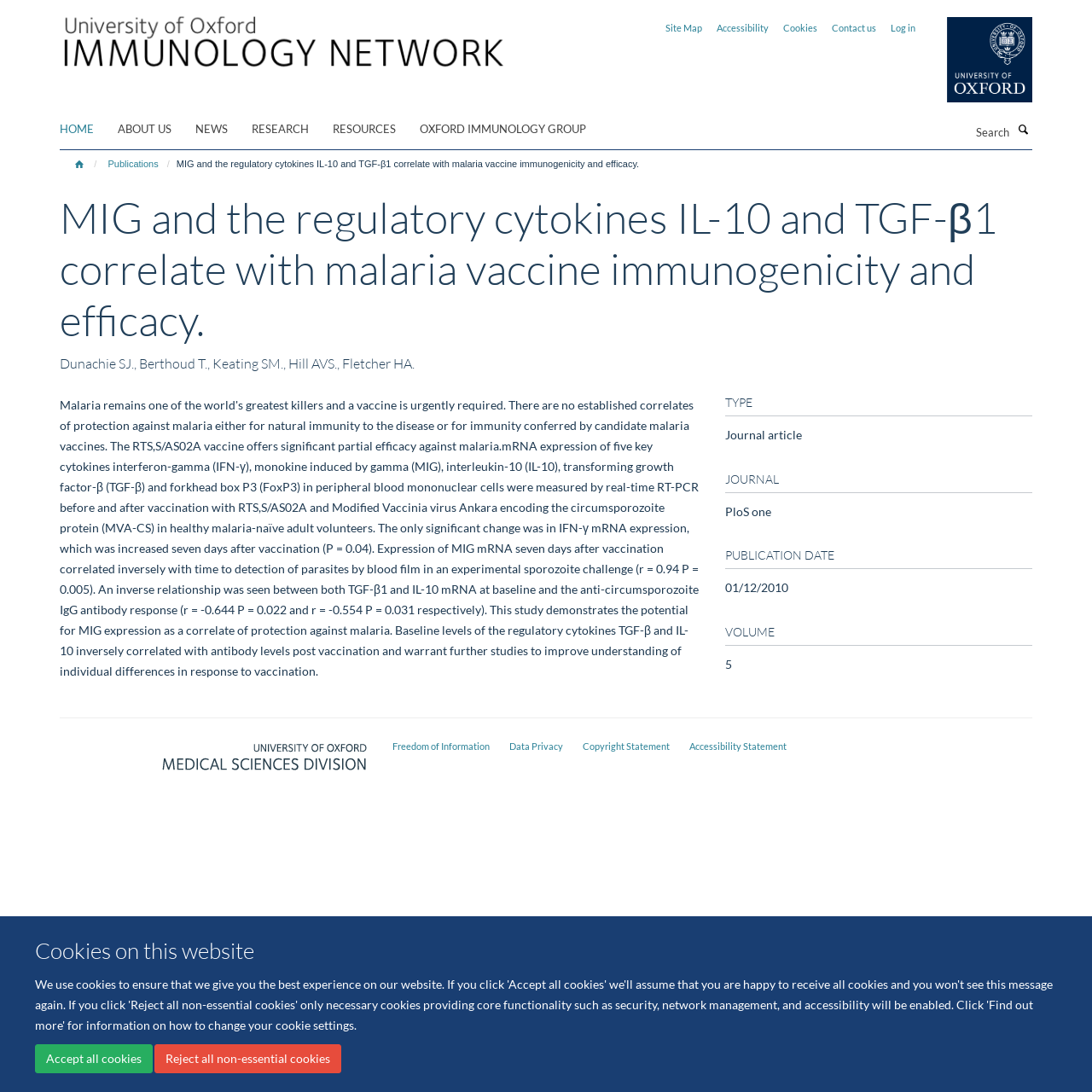What is the purpose of the search box?
Using the information from the image, provide a comprehensive answer to the question.

I found the answer by looking at the layout of the webpage and finding a search box with a bounding box of [0.816, 0.11, 0.929, 0.133], which is a common feature on websites to allow users to search for specific content.